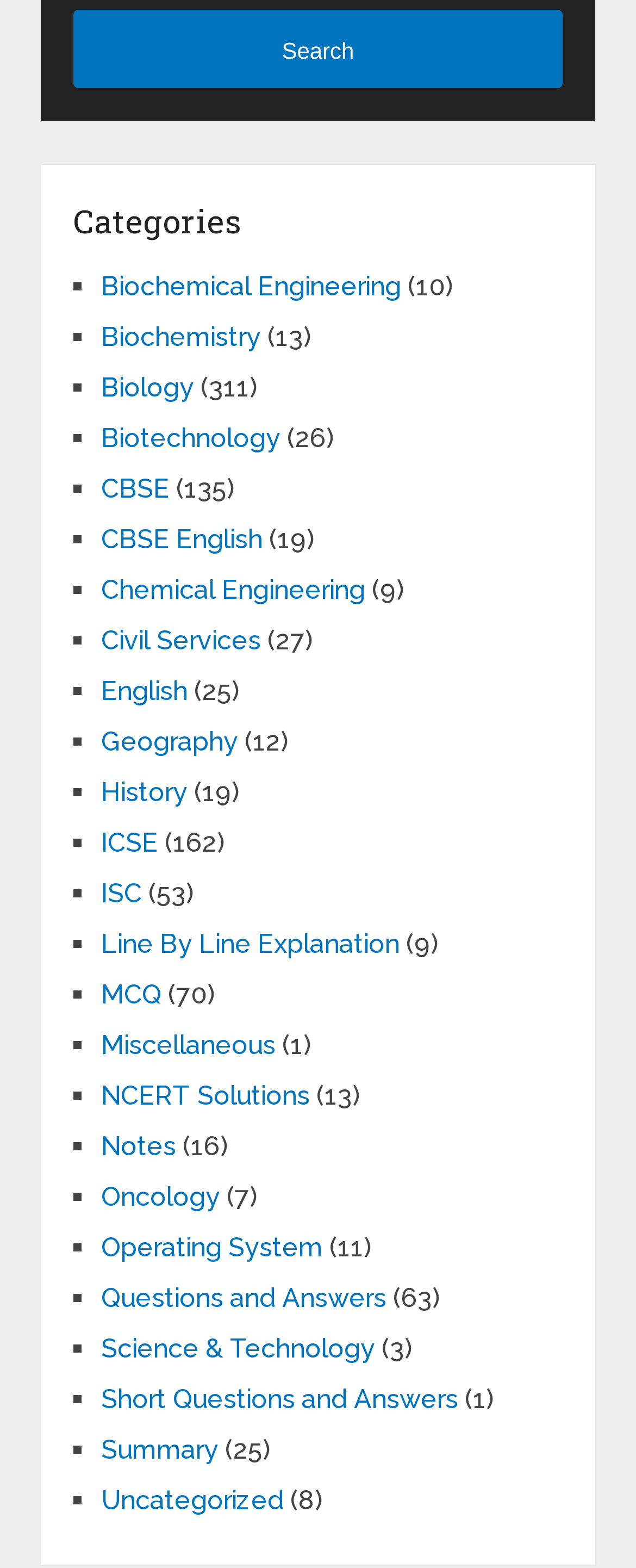Please identify the bounding box coordinates of the clickable region that I should interact with to perform the following instruction: "View NCERT Solutions". The coordinates should be expressed as four float numbers between 0 and 1, i.e., [left, top, right, bottom].

[0.159, 0.689, 0.487, 0.709]